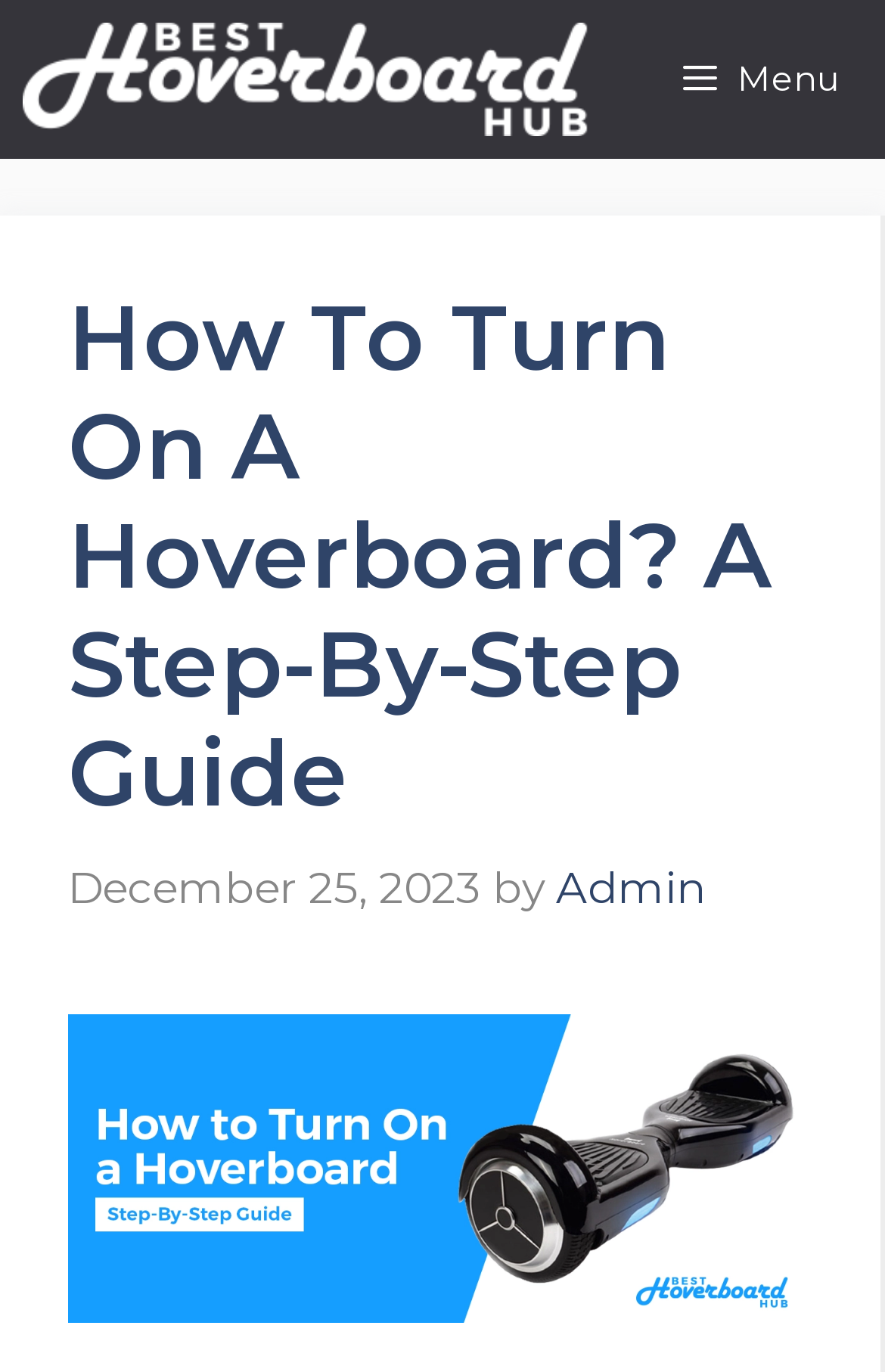Reply to the question with a single word or phrase:
What is the name of the website?

Best Hoverboard Hub